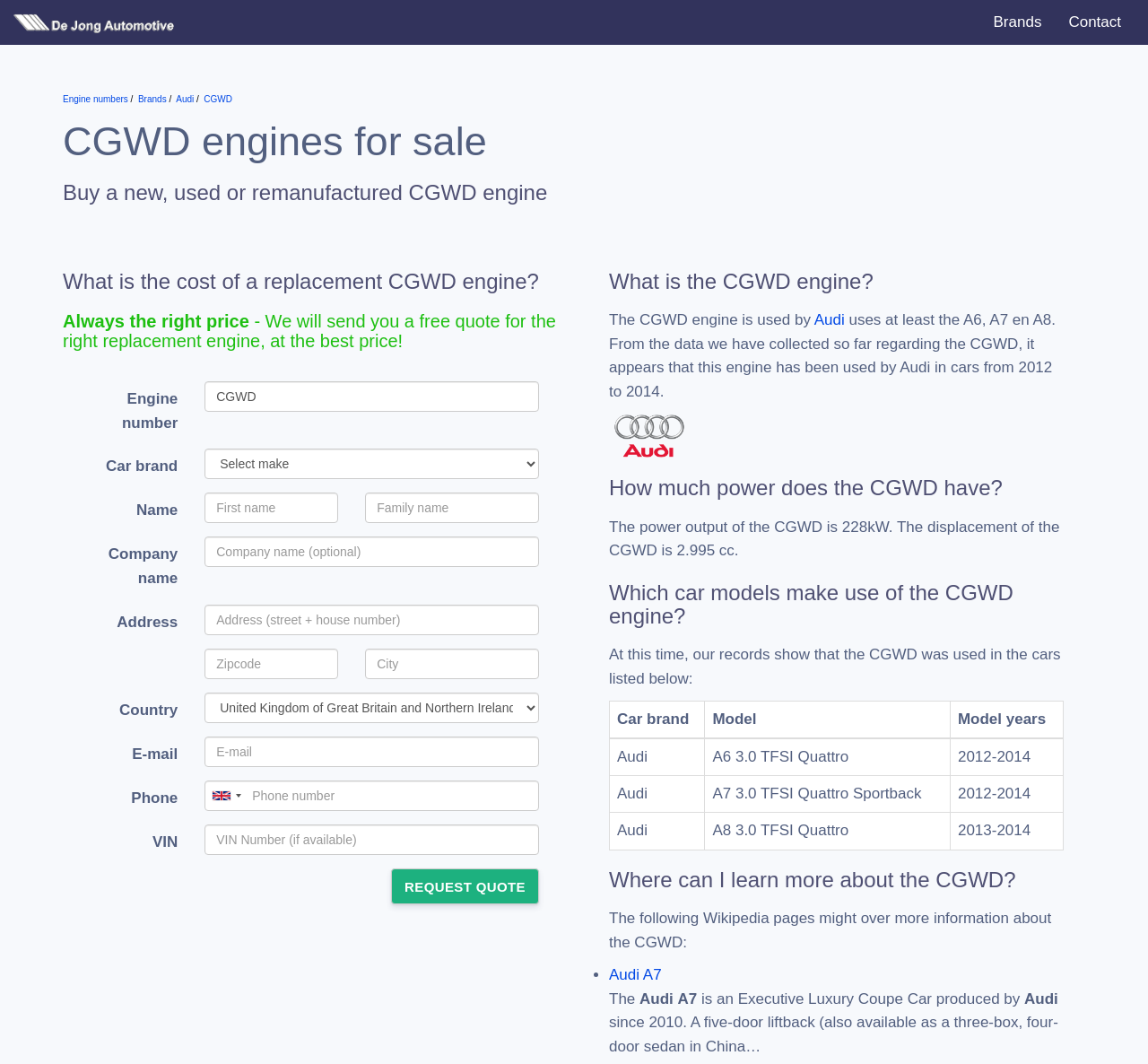Extract the main heading text from the webpage.

CGWD engines for sale